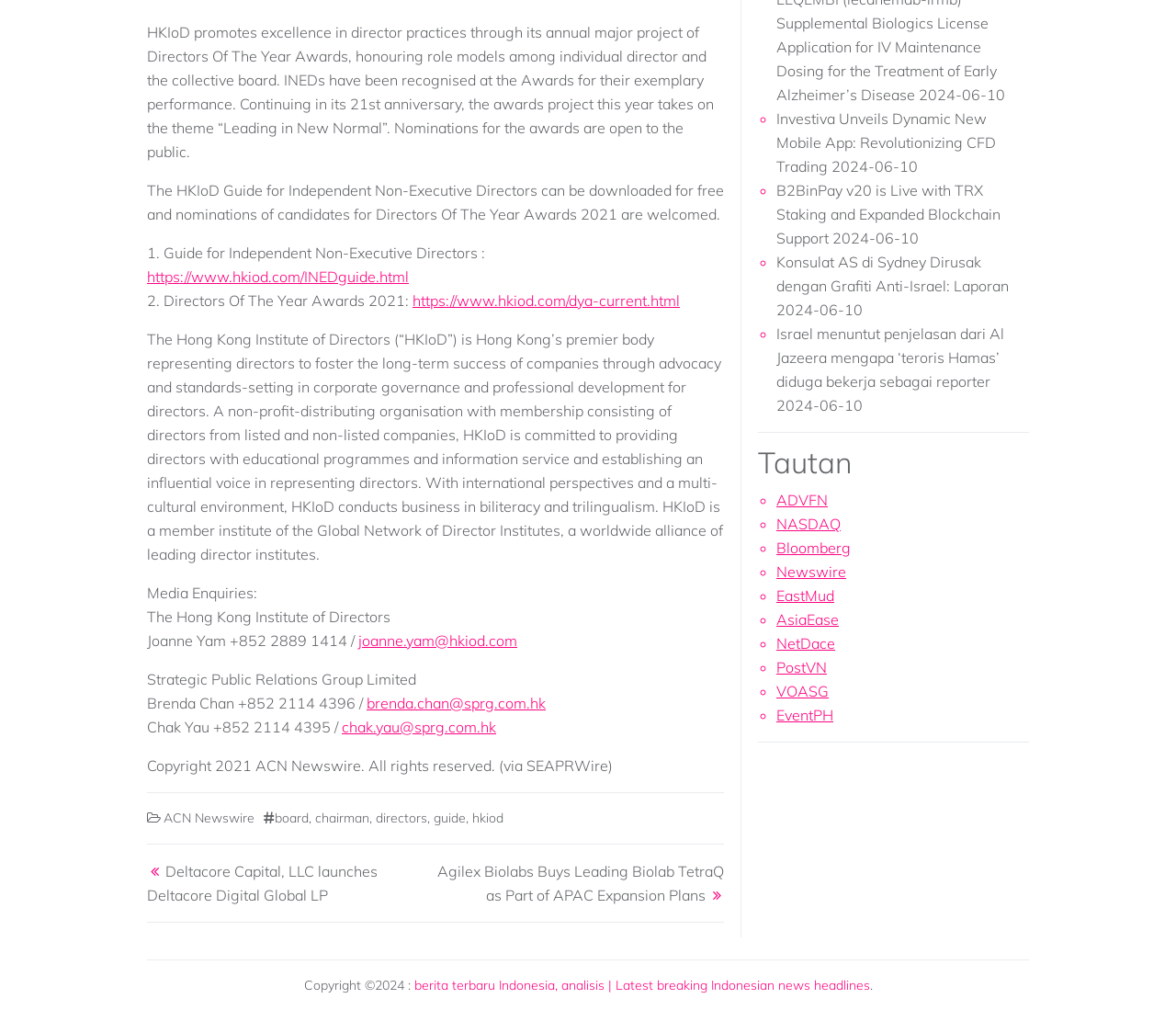Identify the bounding box coordinates of the region that needs to be clicked to carry out this instruction: "Contact Joanne Yam for media enquiries". Provide these coordinates as four float numbers ranging from 0 to 1, i.e., [left, top, right, bottom].

[0.305, 0.625, 0.44, 0.643]